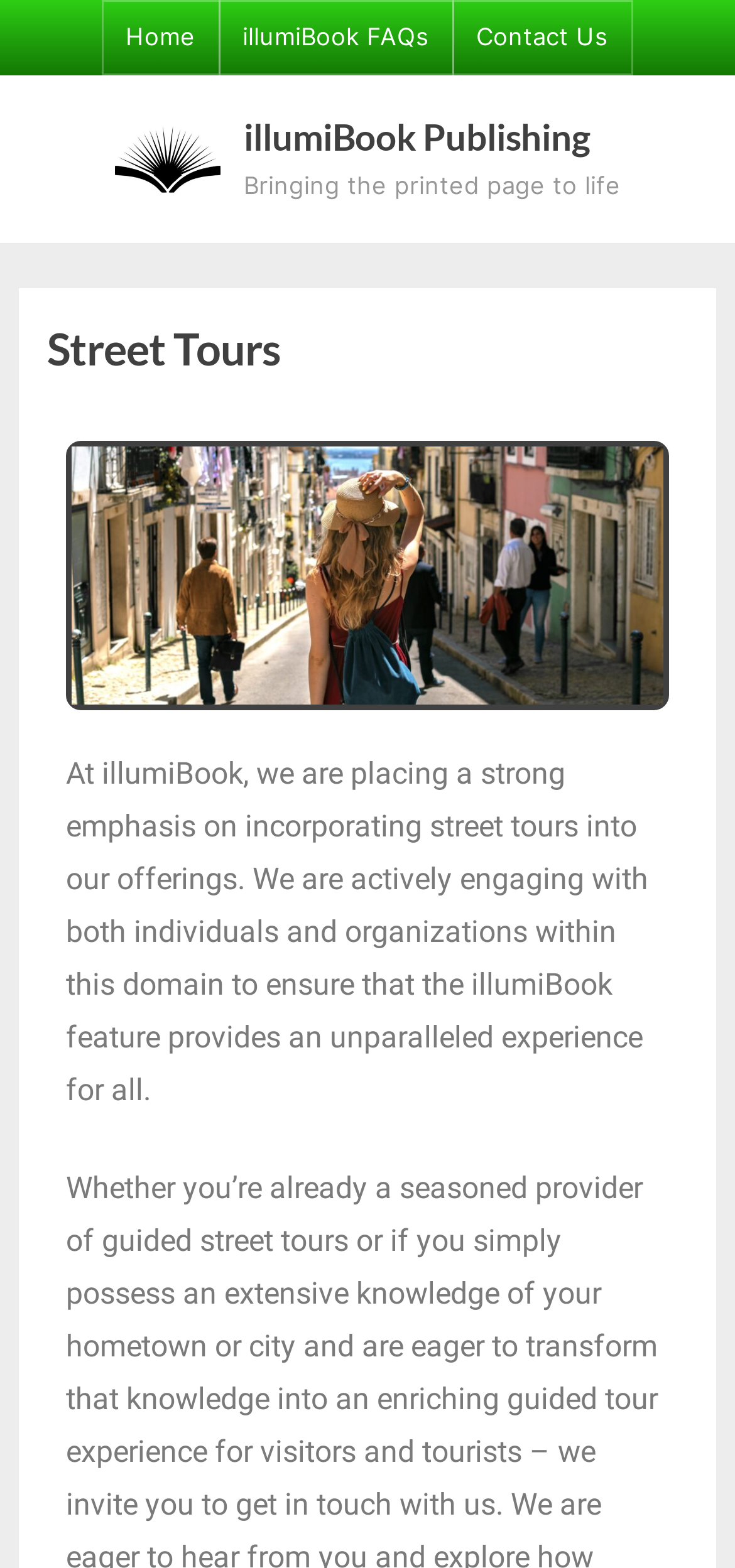How does illumiBook engage with others?
Refer to the image and give a detailed response to the question.

The way illumiBook engages with others can be understood by reading the static text 'At illumiBook, we are placing a strong emphasis on incorporating street tours into our offerings. We are actively engaging with both individuals and organizations within this domain...'. This text explains that illumiBook is actively collaborating with individuals and organizations to achieve its goals.